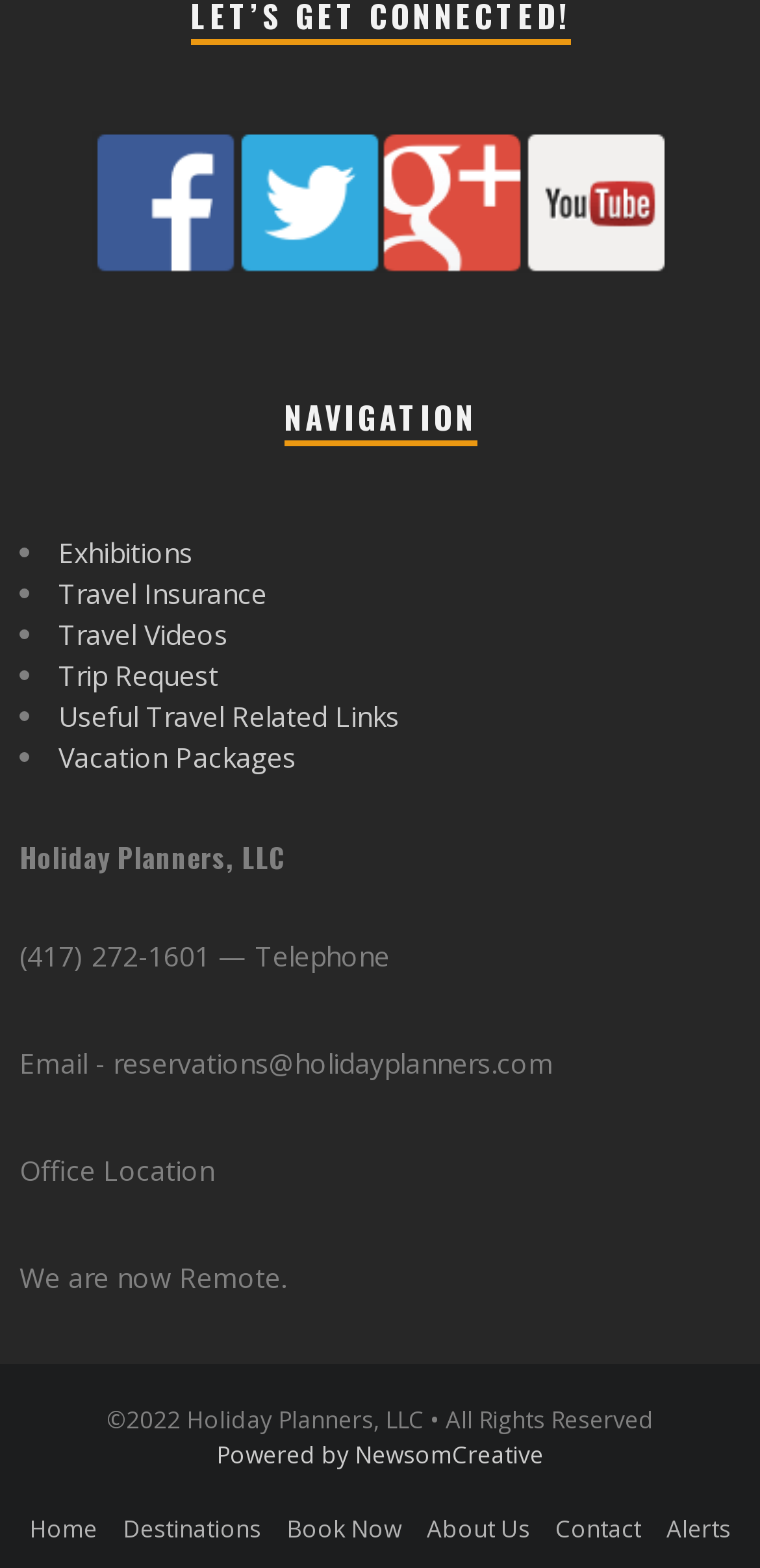What is the phone number of Holiday Planners, LLC?
Look at the image and respond to the question as thoroughly as possible.

I found the phone number by looking at the static text that says '(417) 272-1601 — Telephone'.